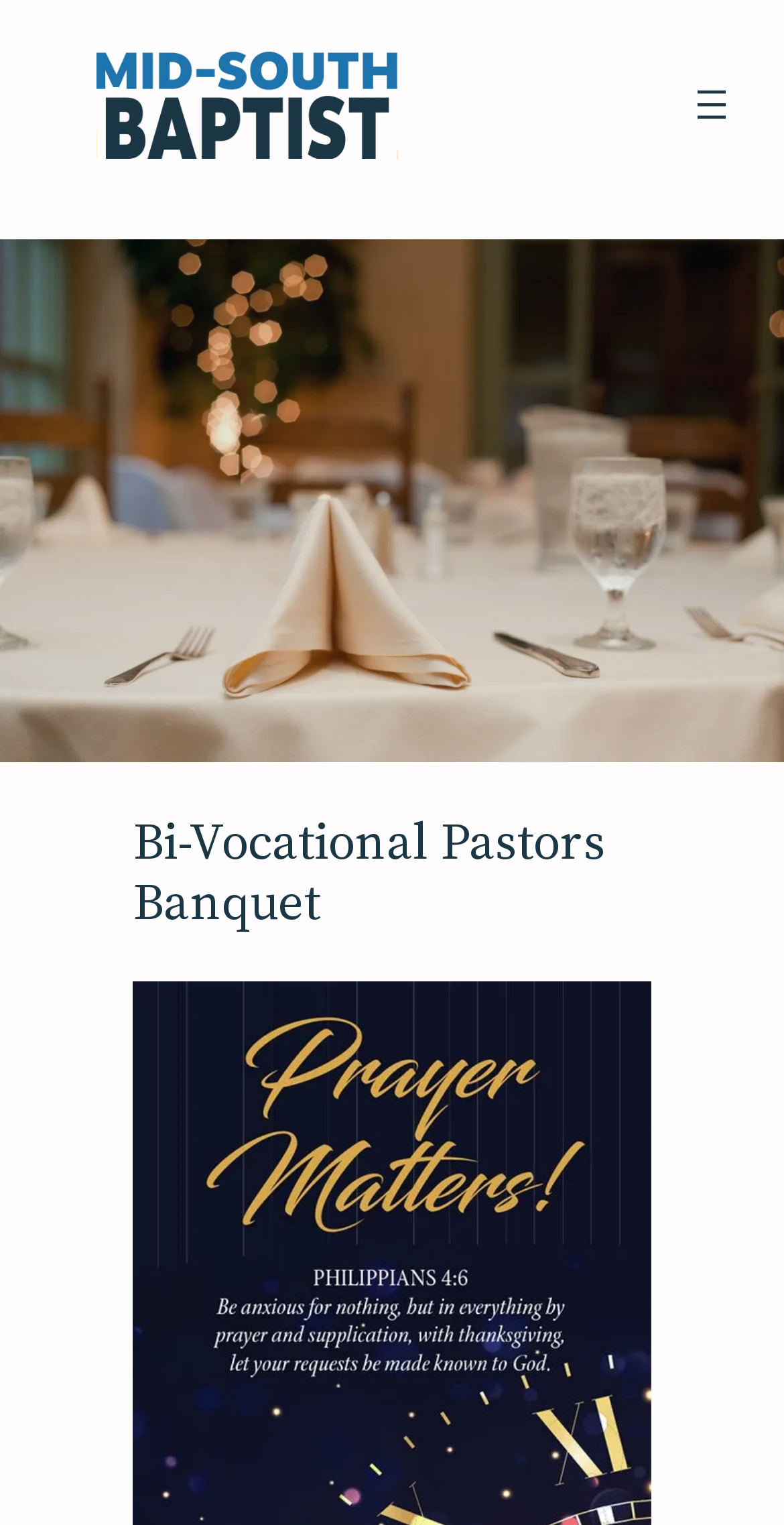Provide the bounding box coordinates for the UI element that is described as: "aria-label="Open menu"".

[0.877, 0.052, 0.938, 0.084]